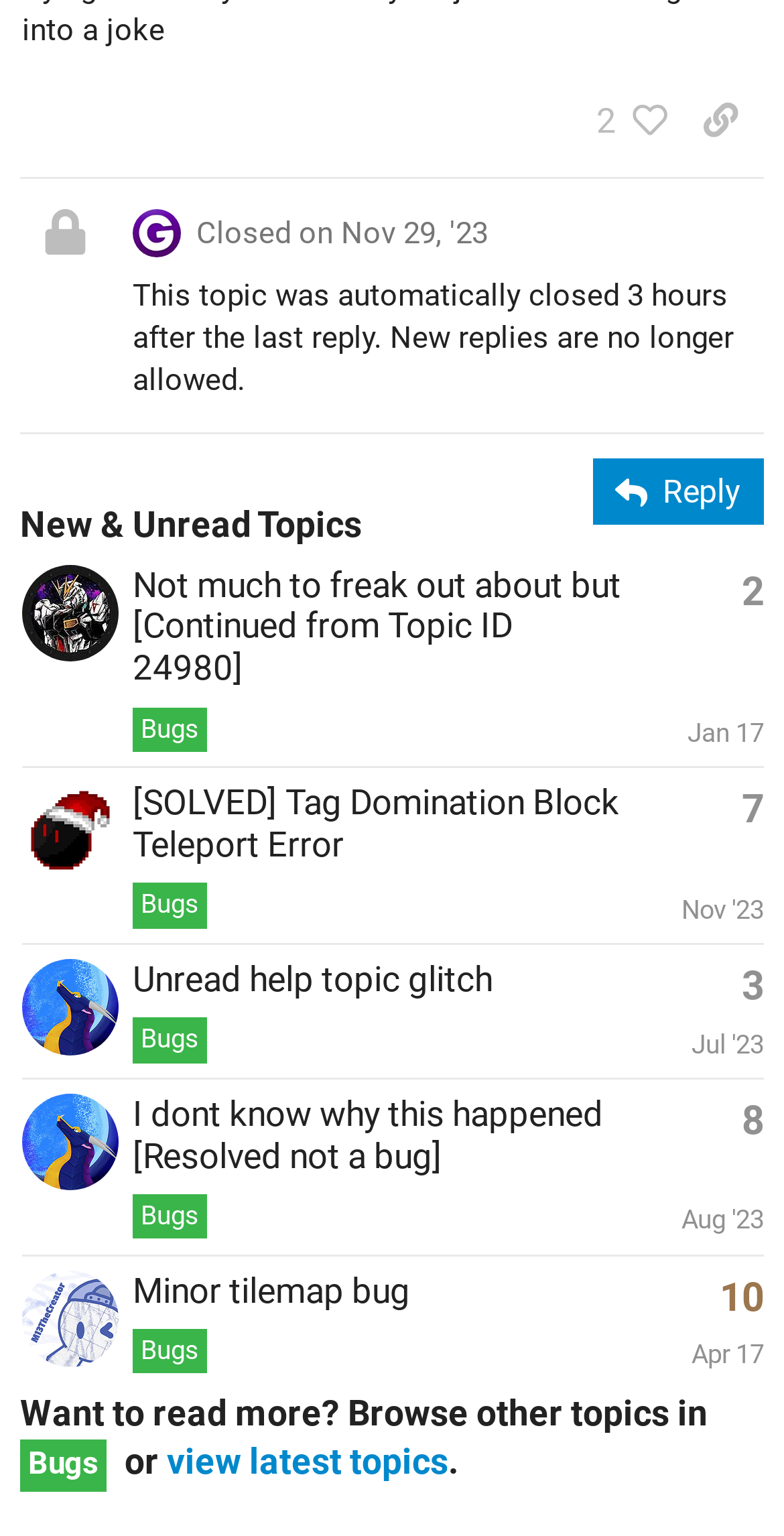Identify the bounding box coordinates of the clickable section necessary to follow the following instruction: "Enter product name". The coordinates should be presented as four float numbers from 0 to 1, i.e., [left, top, right, bottom].

None